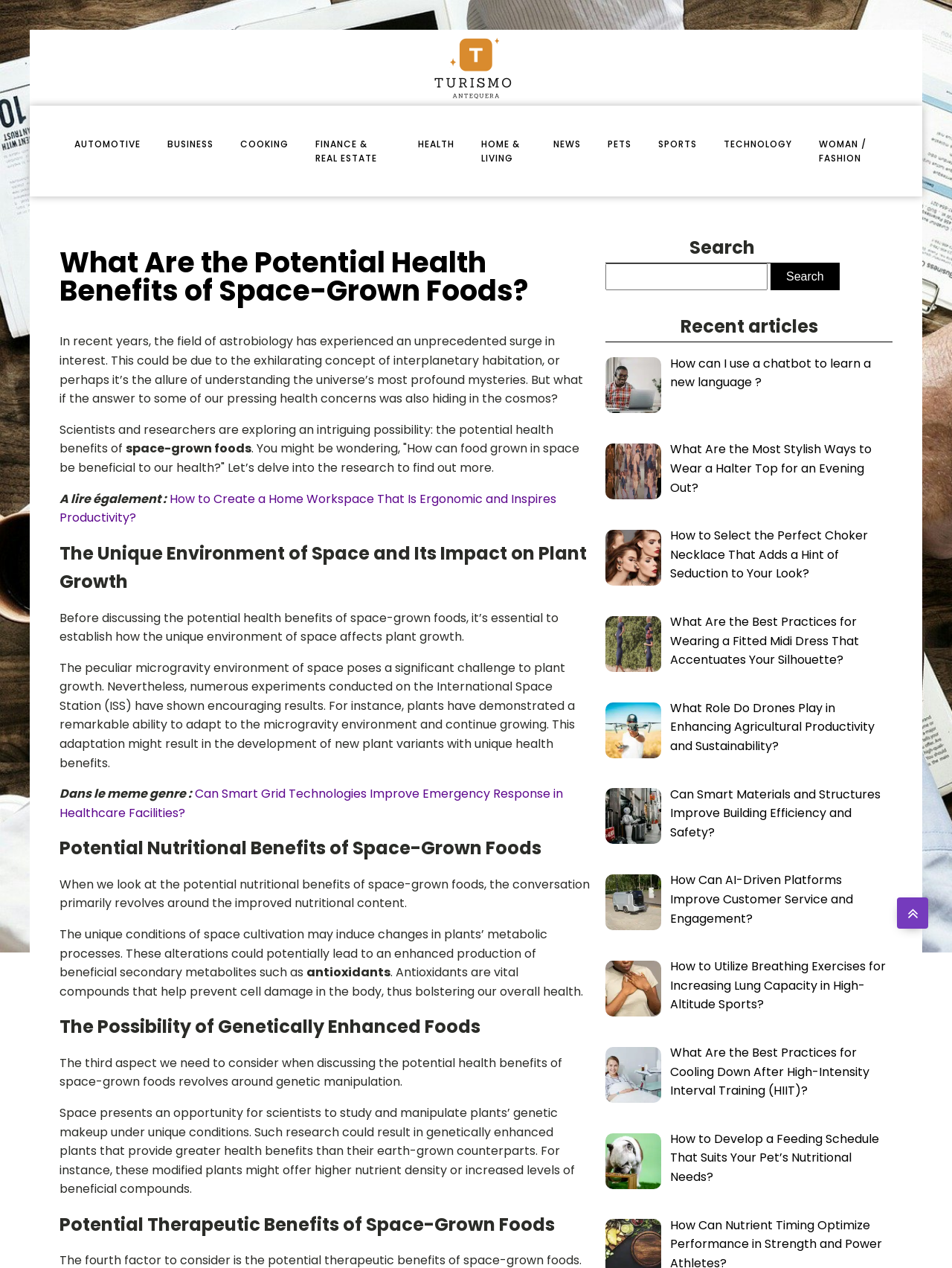Please pinpoint the bounding box coordinates for the region I should click to adhere to this instruction: "Get TICKETS for October 19th".

None